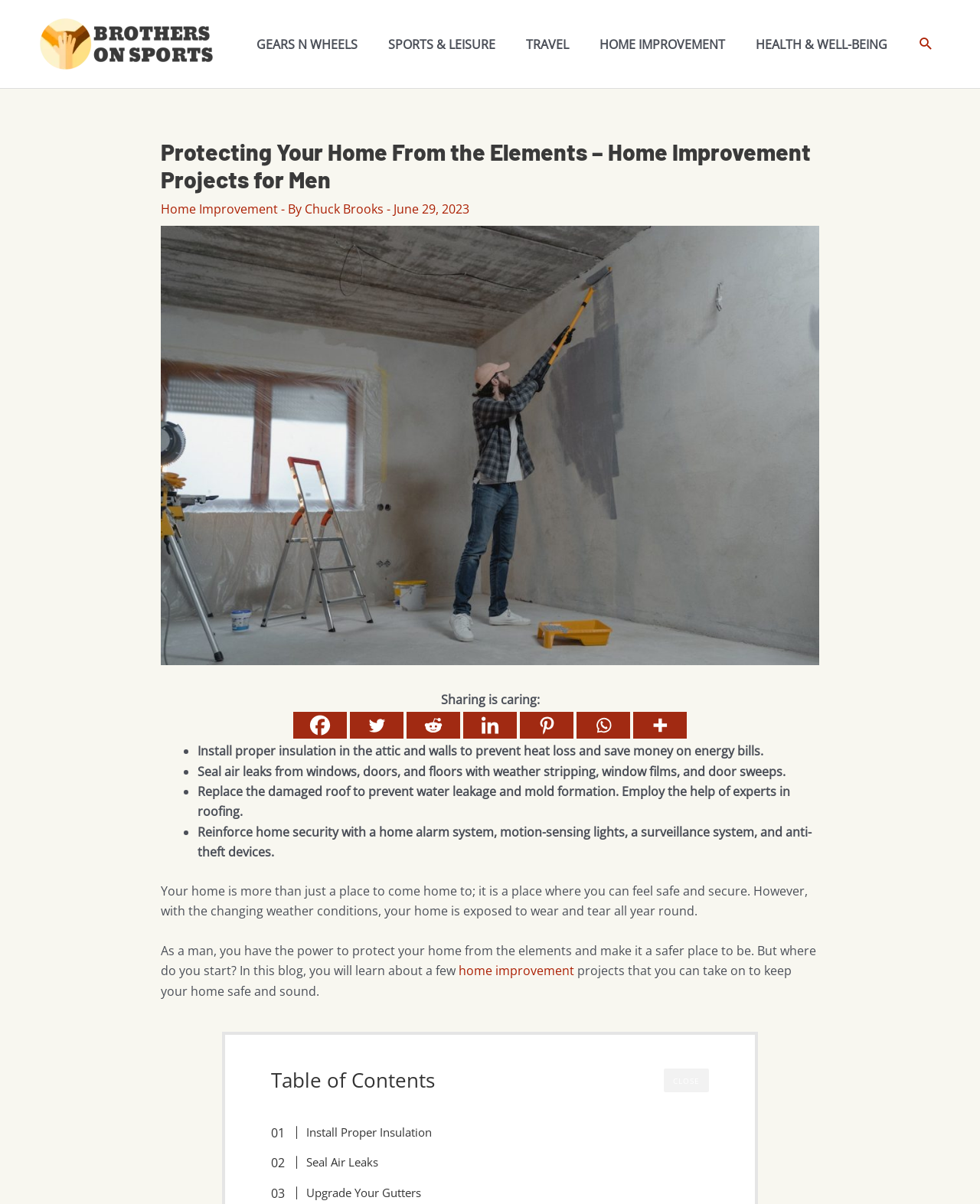Identify and extract the heading text of the webpage.

Protecting Your Home From the Elements – Home Improvement Projects for Men